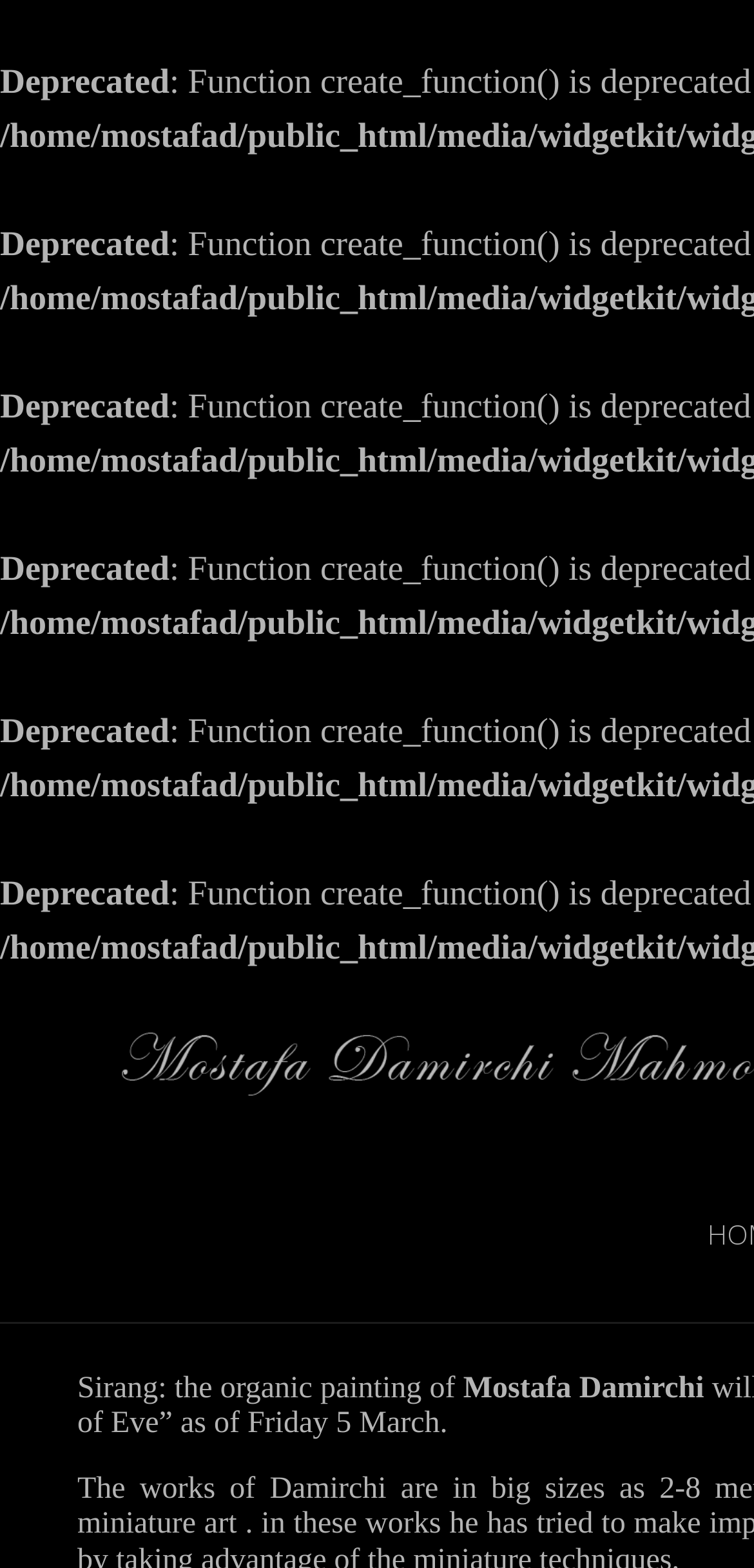Explain the features and main sections of the webpage comprehensively.

The webpage appears to be about an art convention, specifically focused on organic painting and its relation to human creation and fall. 

At the top-left corner, there are six identical "Deprecated" labels, stacked vertically, taking up a small portion of the screen. 

Below these labels, there is a section that seems to be the main content area. Here, there are two lines of text. The first line starts with "Sirang: the organic painting of" and is positioned near the top of this section. The second line, "Mostafa Damirchi", is placed to the right of the first line, almost at the same vertical level.